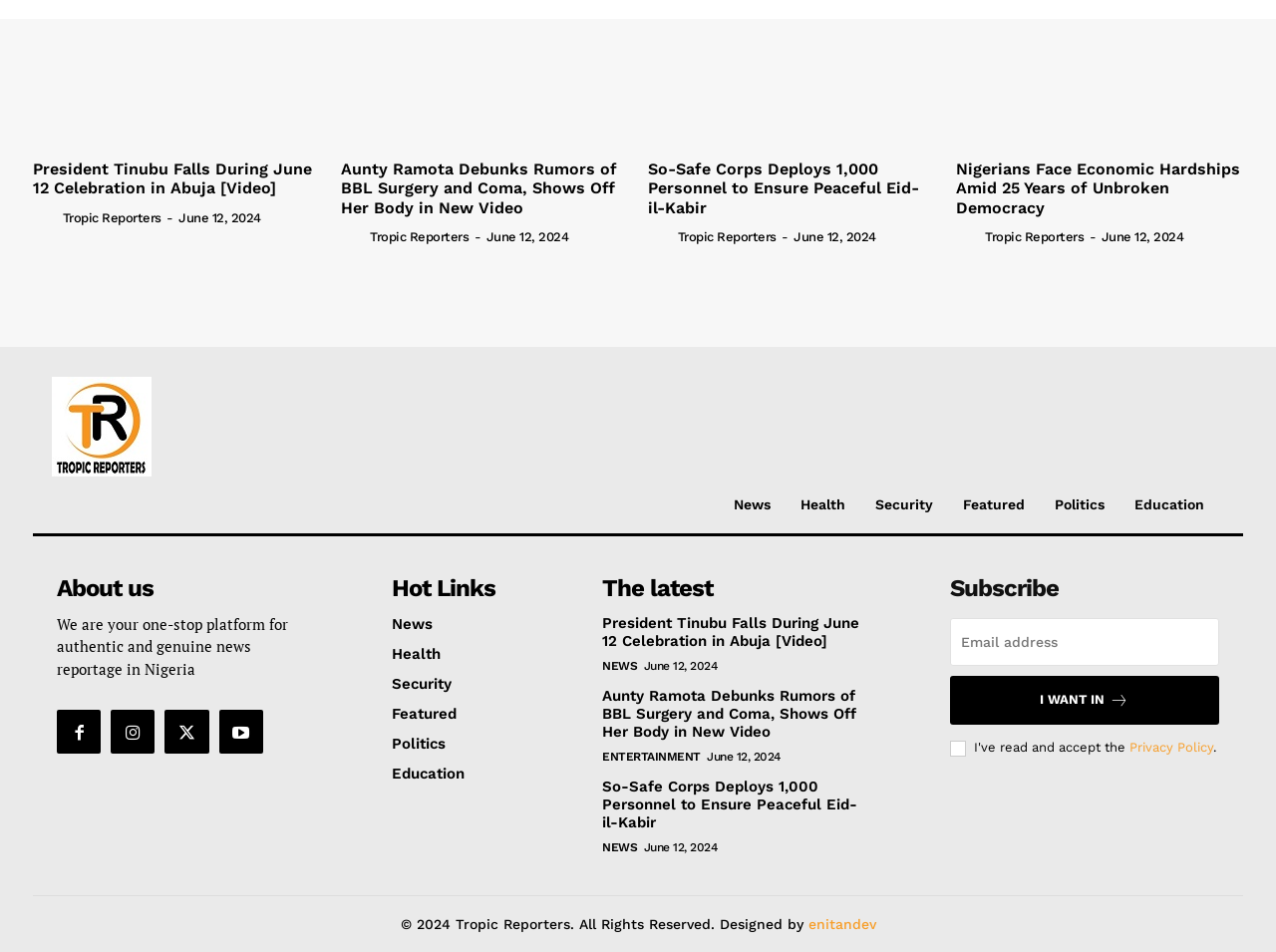Please specify the bounding box coordinates for the clickable region that will help you carry out the instruction: "Click the 'President Tinubu Falls During June 12 Celebration in Abuja [Video]' link".

[0.026, 0.168, 0.251, 0.208]